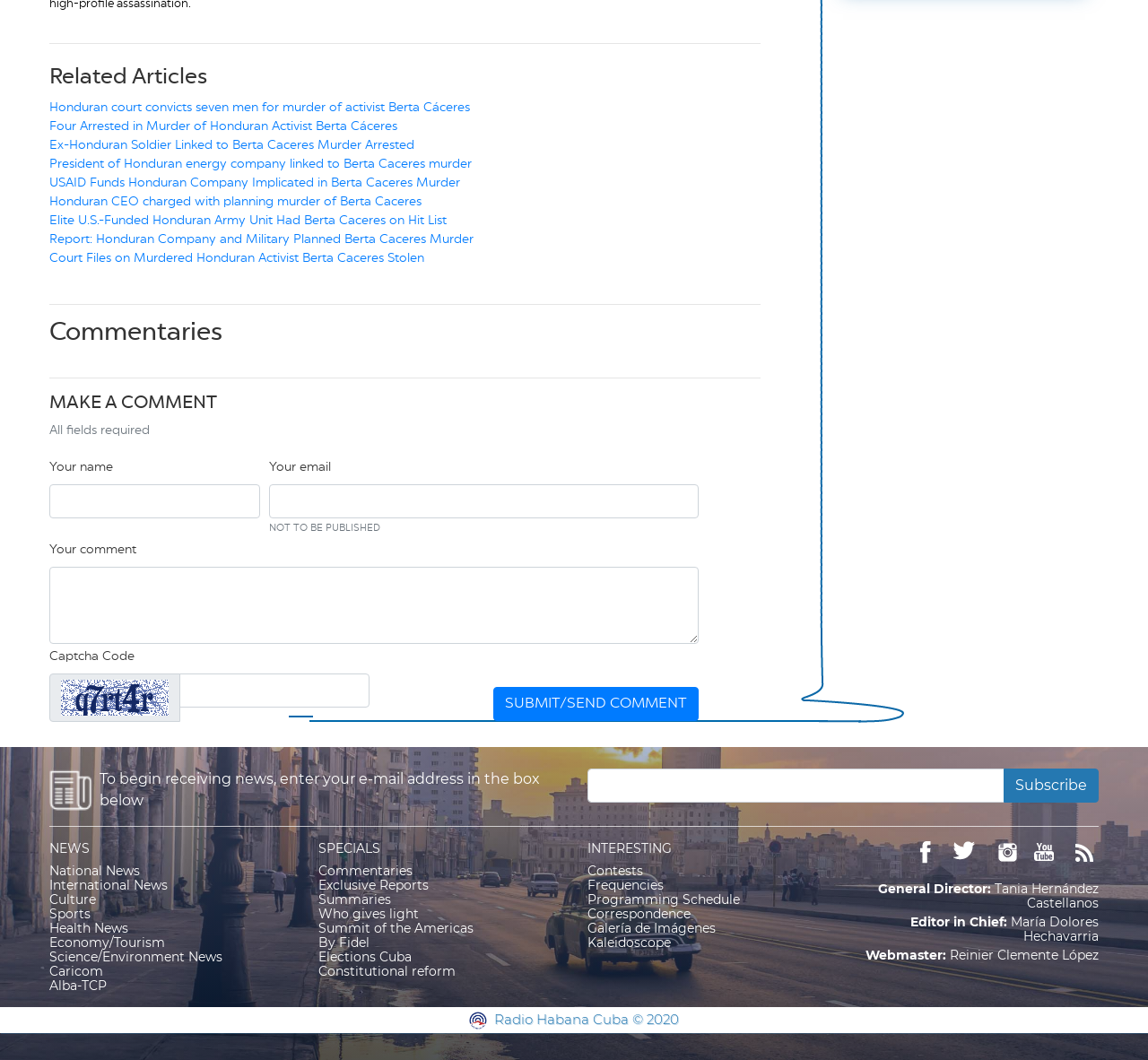Please locate the bounding box coordinates of the element that should be clicked to complete the given instruction: "Enter your name in the 'Your name' textbox".

[0.043, 0.457, 0.226, 0.489]